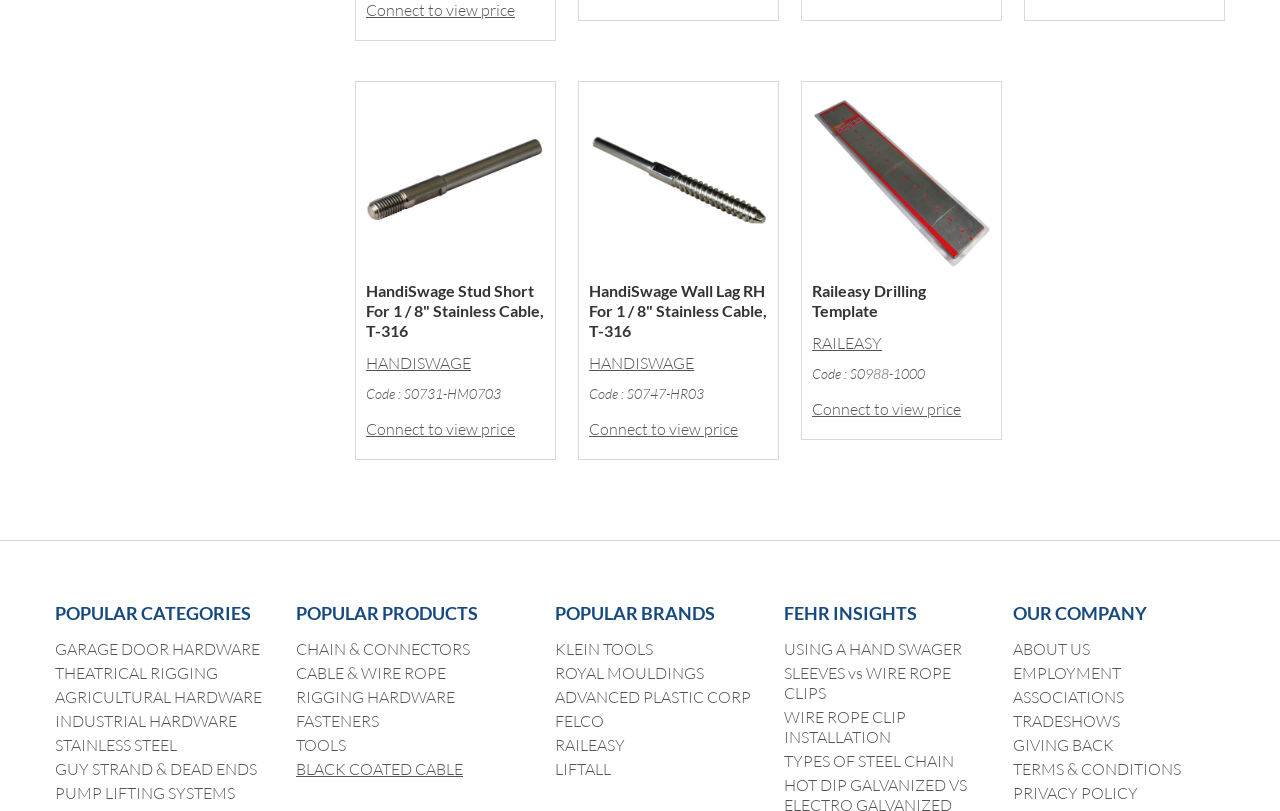Find the bounding box coordinates of the element to click in order to complete the given instruction: "Check price of Raileasy Drilling Template."

[0.634, 0.491, 0.751, 0.516]